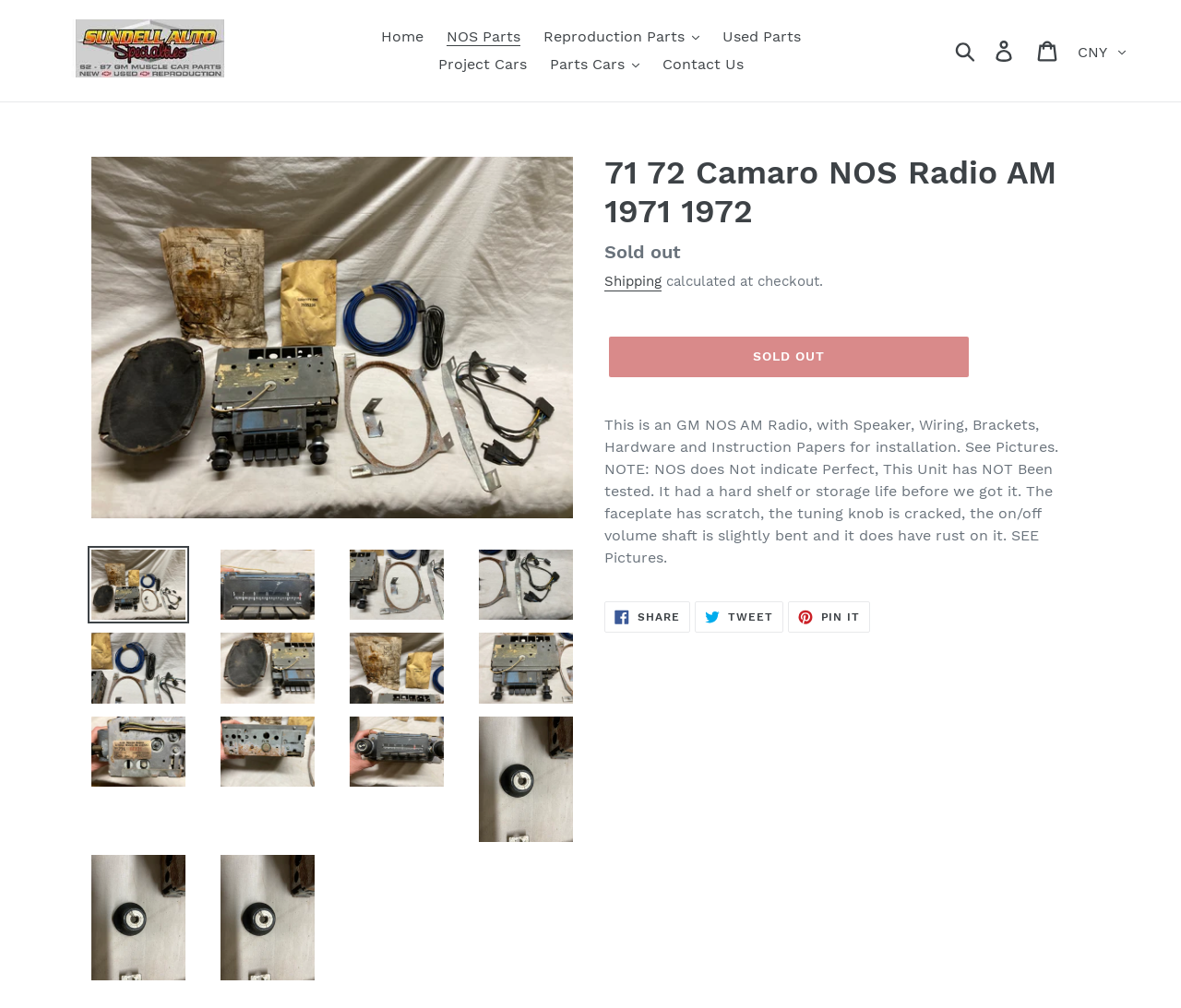What is the type of radio being sold?
Respond to the question with a single word or phrase according to the image.

GM NOS AM Radio